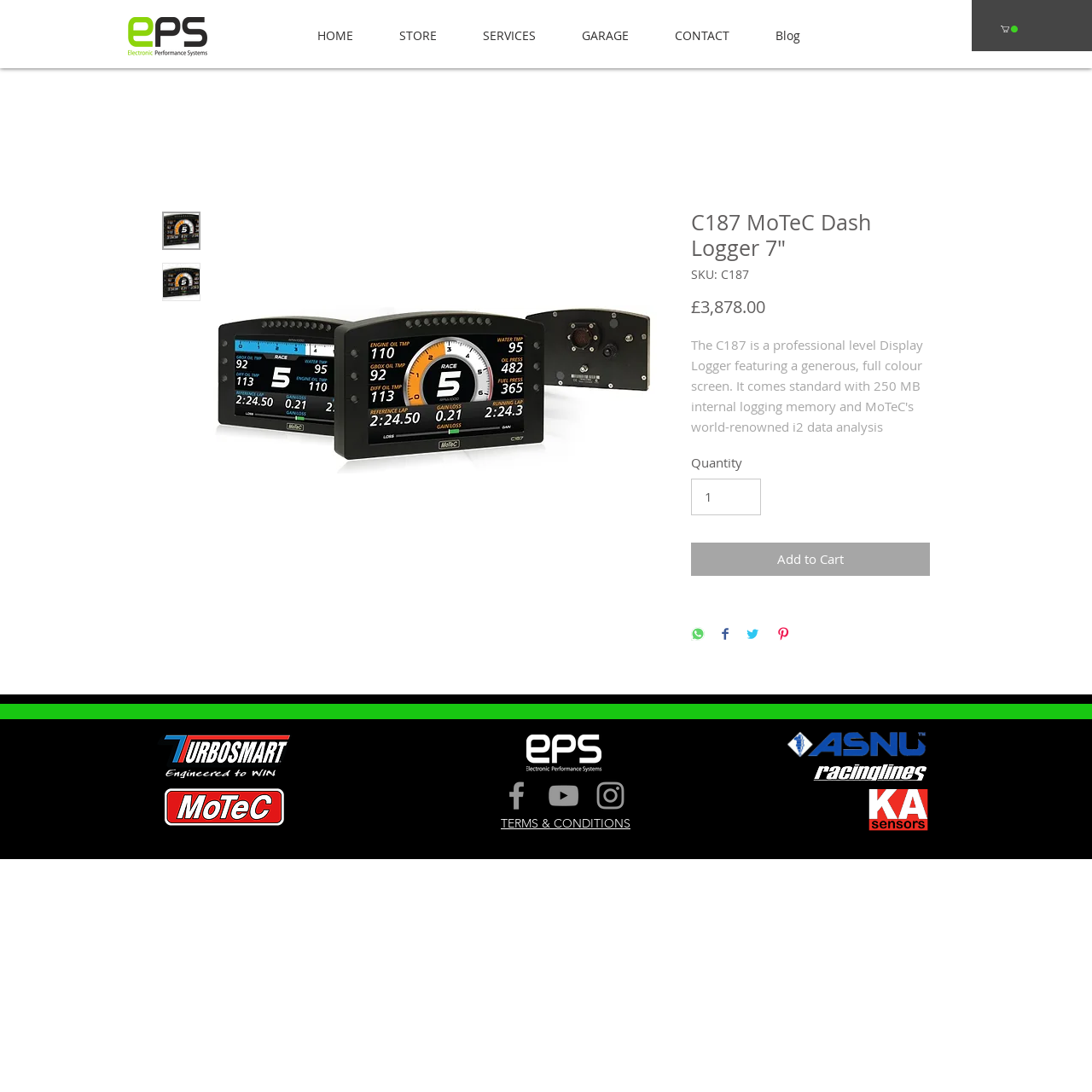Extract the bounding box coordinates for the described element: "input value="1" aria-label="Quantity" value="1"". The coordinates should be represented as four float numbers between 0 and 1: [left, top, right, bottom].

[0.633, 0.438, 0.697, 0.472]